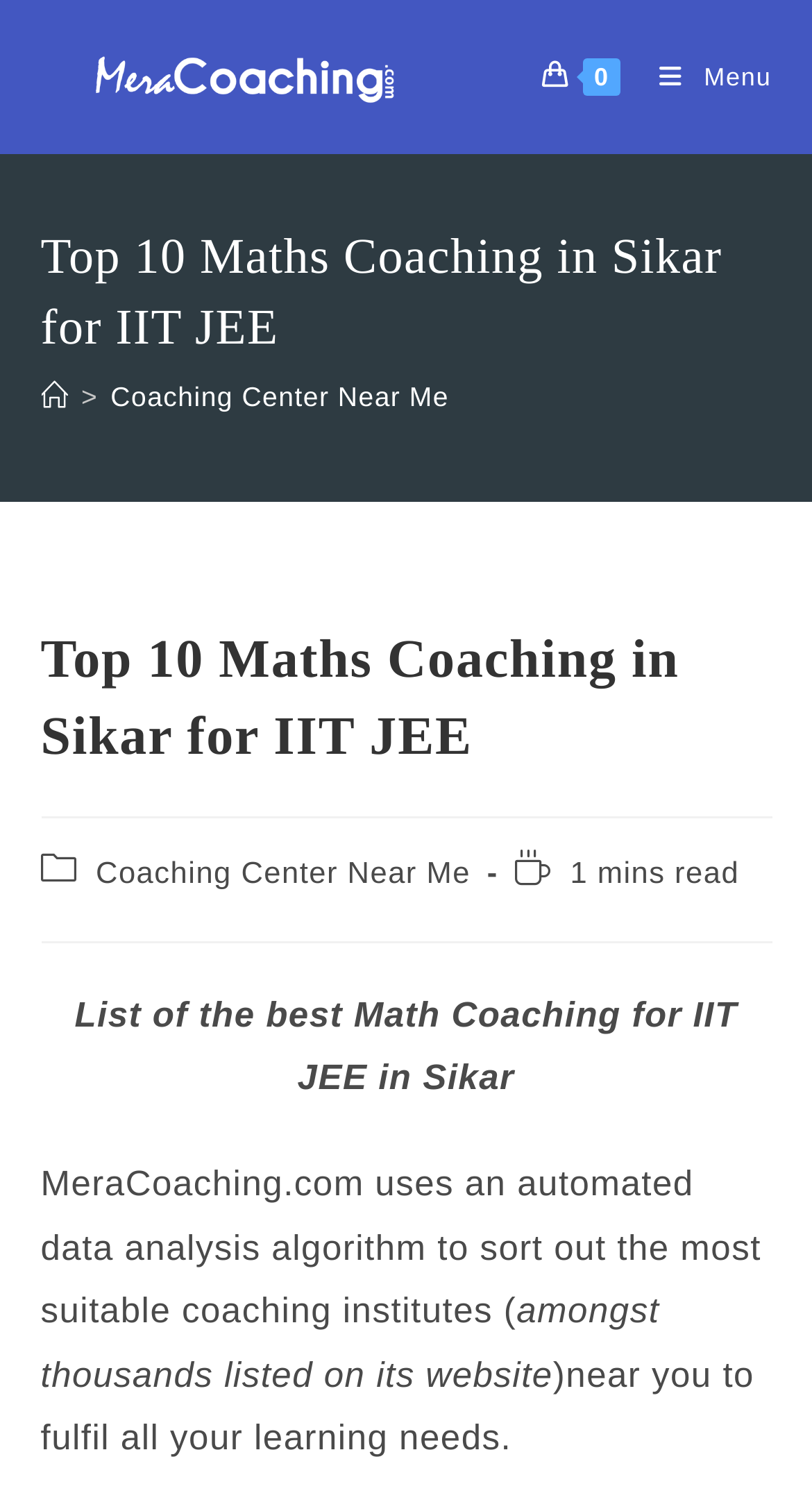Describe all the key features and sections of the webpage thoroughly.

The webpage is about the top 10 math coaching institutes in Sikar for IIT JEE. At the top left, there is a logo of MeraCoaching, which is an image with a link to the website. Next to the logo, there is a link to the mobile menu. 

Below the logo, there is a header section that spans the entire width of the page. It contains a heading that reads "Top 10 Maths Coaching in Sikar for IIT JEE" and a navigation section with breadcrumbs. The breadcrumbs show the path "Home > Coaching Center Near Me". 

Further down, there is another header section that takes up most of the page width. It contains a heading with the same text as before, "Top 10 Maths Coaching in Sikar for IIT JEE". Below this heading, there is a link to "Coaching Center Near Me" and a text that reads "1 mins read". 

The main content of the page starts with a heading that summarizes the list of coaching institutes, "List of the best Math Coaching for IIT JEE in Sikar". This is followed by a paragraph of text that explains how MeraCoaching uses an automated data analysis algorithm to sort out the most suitable coaching institutes from thousands listed on its website, which are near the user's location to fulfill their learning needs.